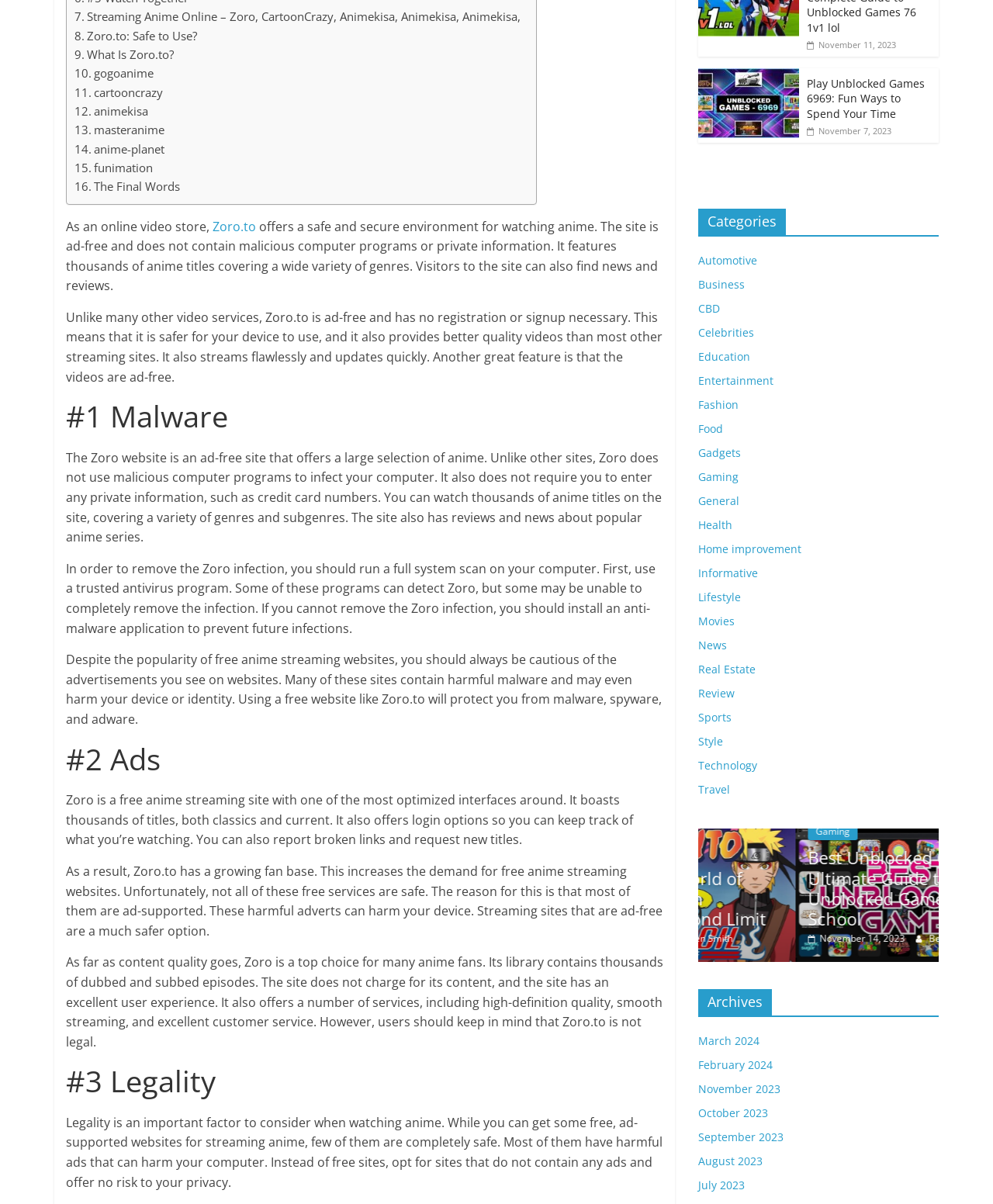Determine the bounding box coordinates of the region that needs to be clicked to achieve the task: "Learn about the company".

None